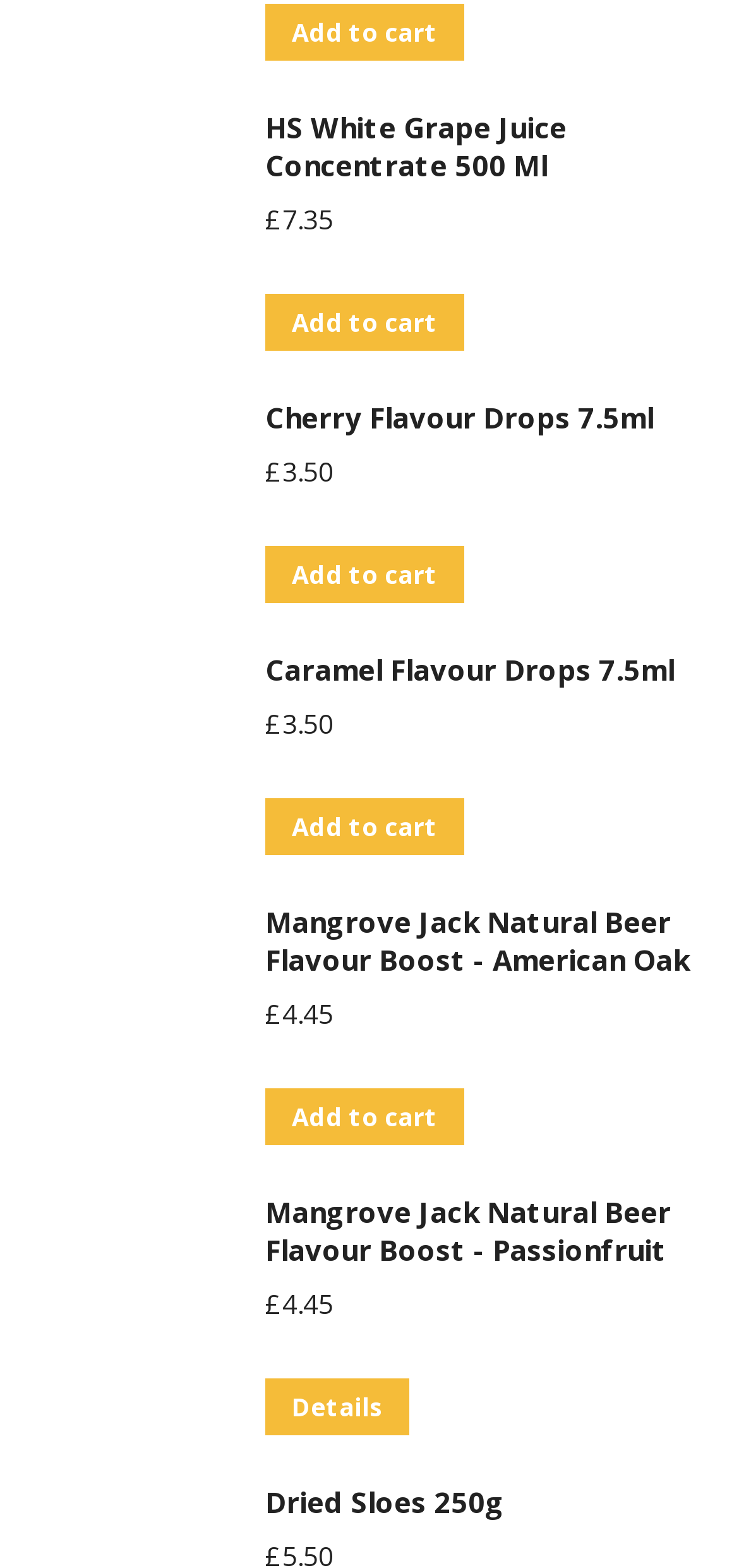Please determine the bounding box coordinates of the element's region to click for the following instruction: "View HS White Grape Juice Concentrate 500 Ml details".

[0.359, 0.069, 0.949, 0.117]